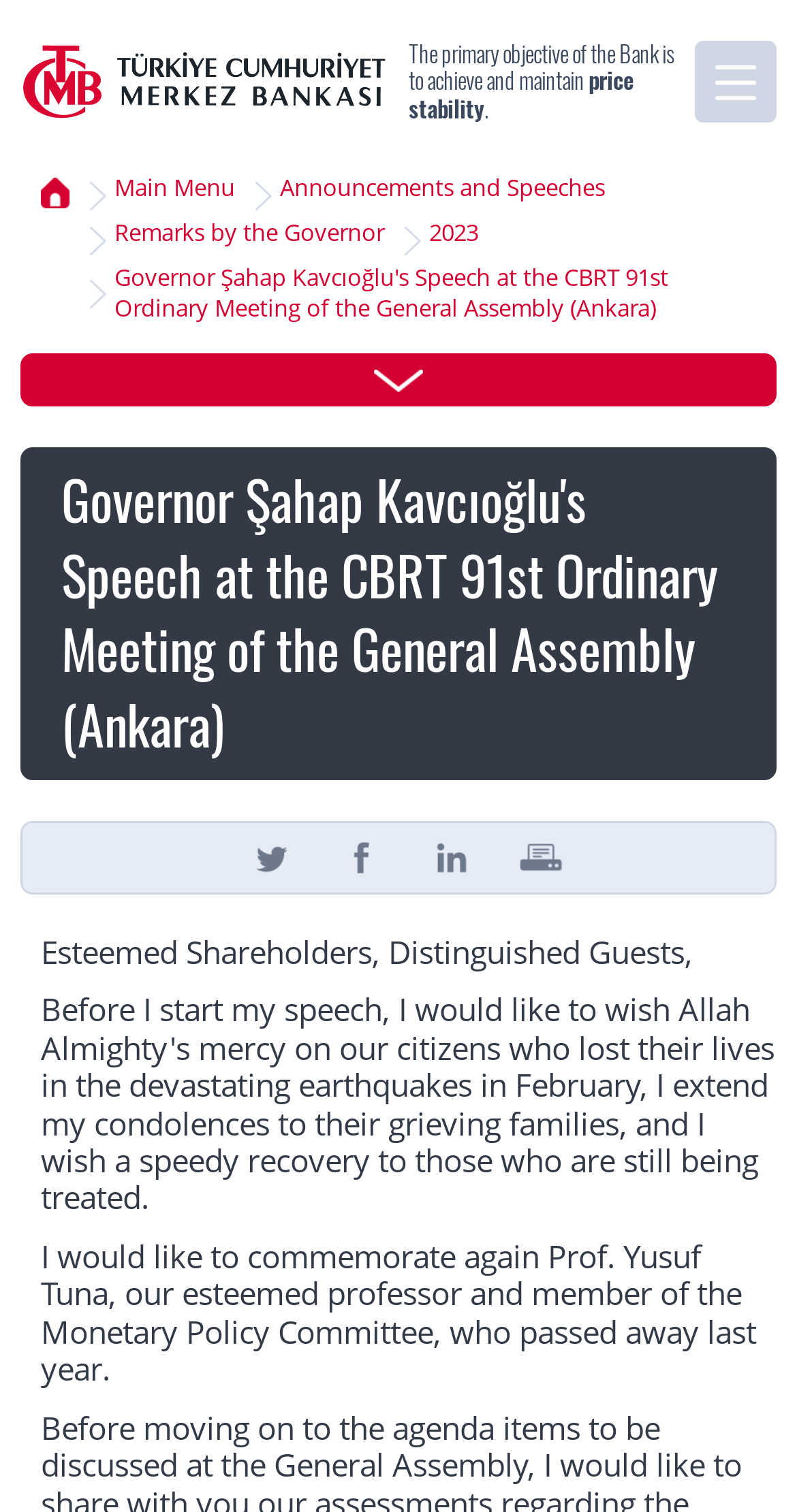Find the bounding box coordinates of the element I should click to carry out the following instruction: "go to main page".

[0.026, 0.024, 0.487, 0.084]